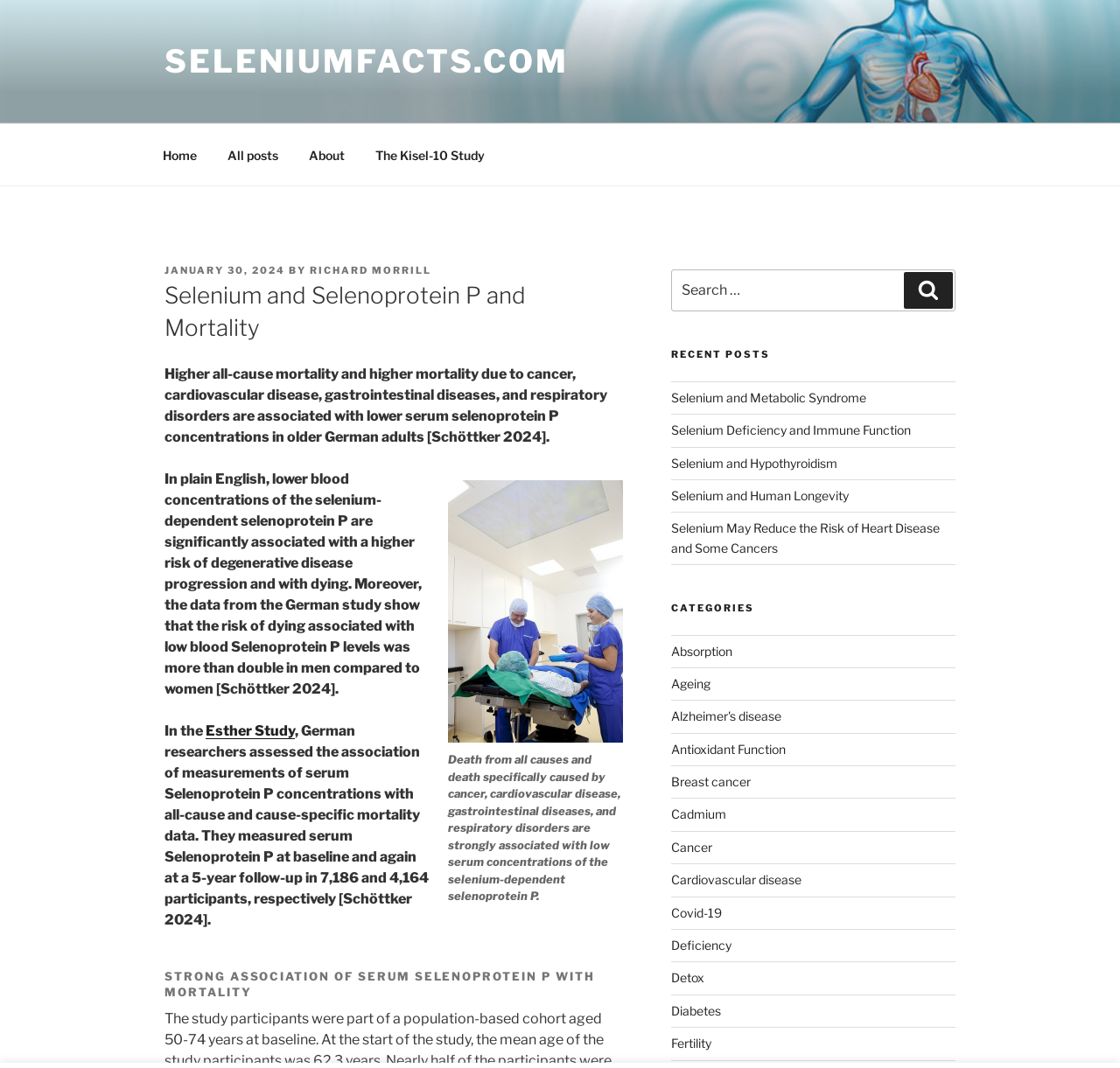What is the purpose of the search box?
Examine the image and give a concise answer in one word or a short phrase.

Search for posts